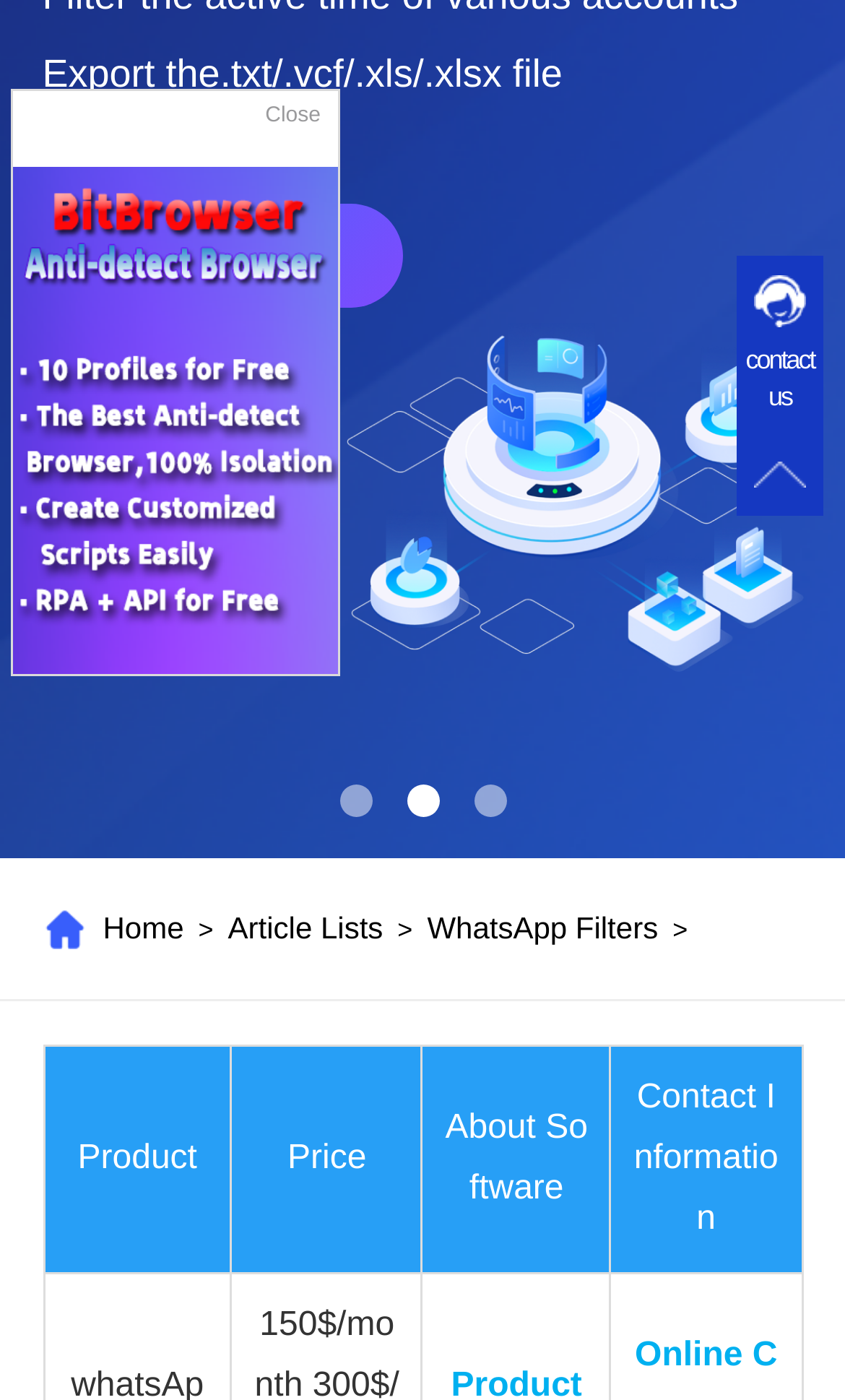Please determine the bounding box coordinates for the element with the description: "aria-label="Go to slide 3"".

[0.56, 0.561, 0.599, 0.584]